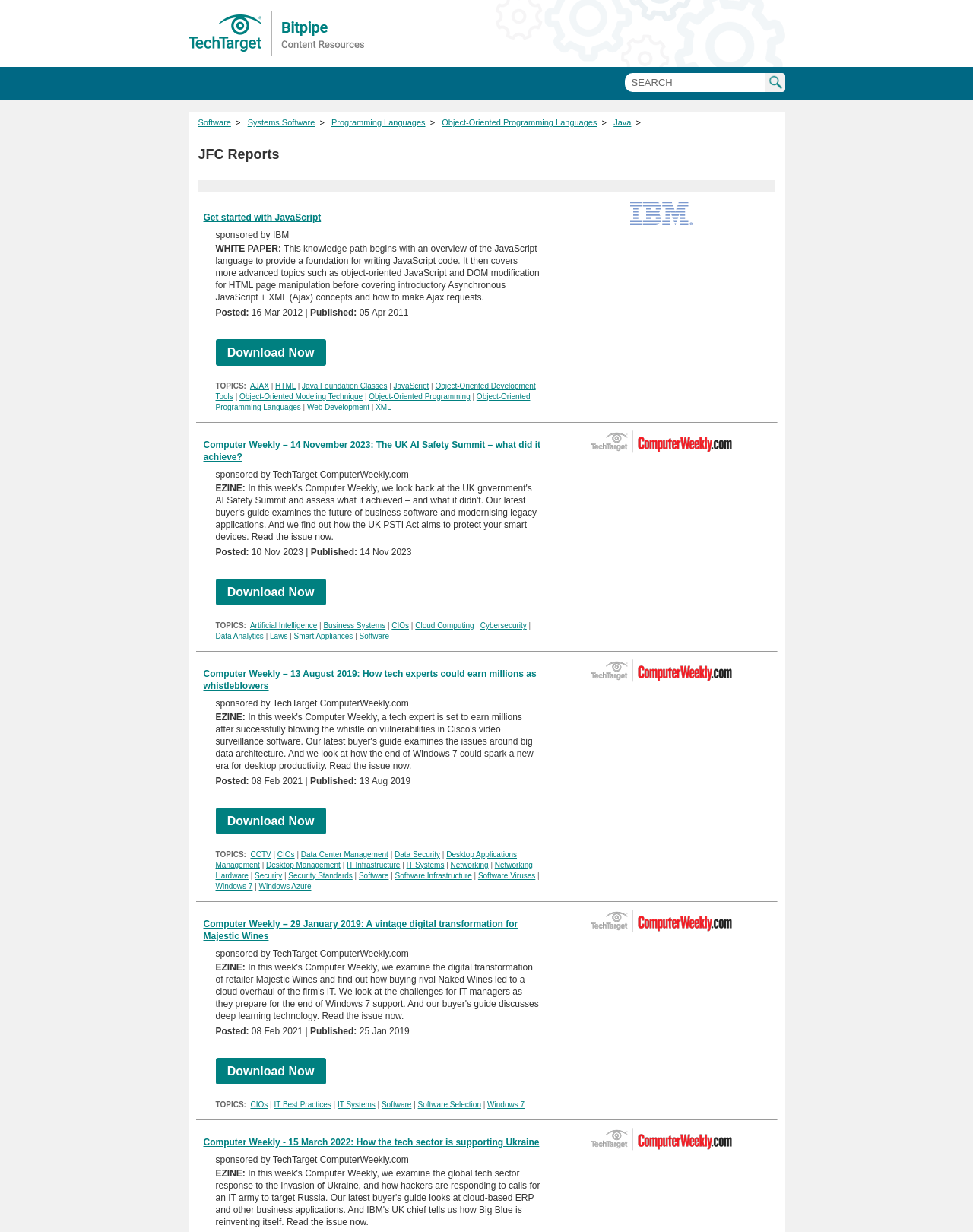Please indicate the bounding box coordinates of the element's region to be clicked to achieve the instruction: "read Computer Weekly – 14 November 2023: The UK AI Safety Summit – what did it achieve?". Provide the coordinates as four float numbers between 0 and 1, i.e., [left, top, right, bottom].

[0.209, 0.357, 0.555, 0.375]